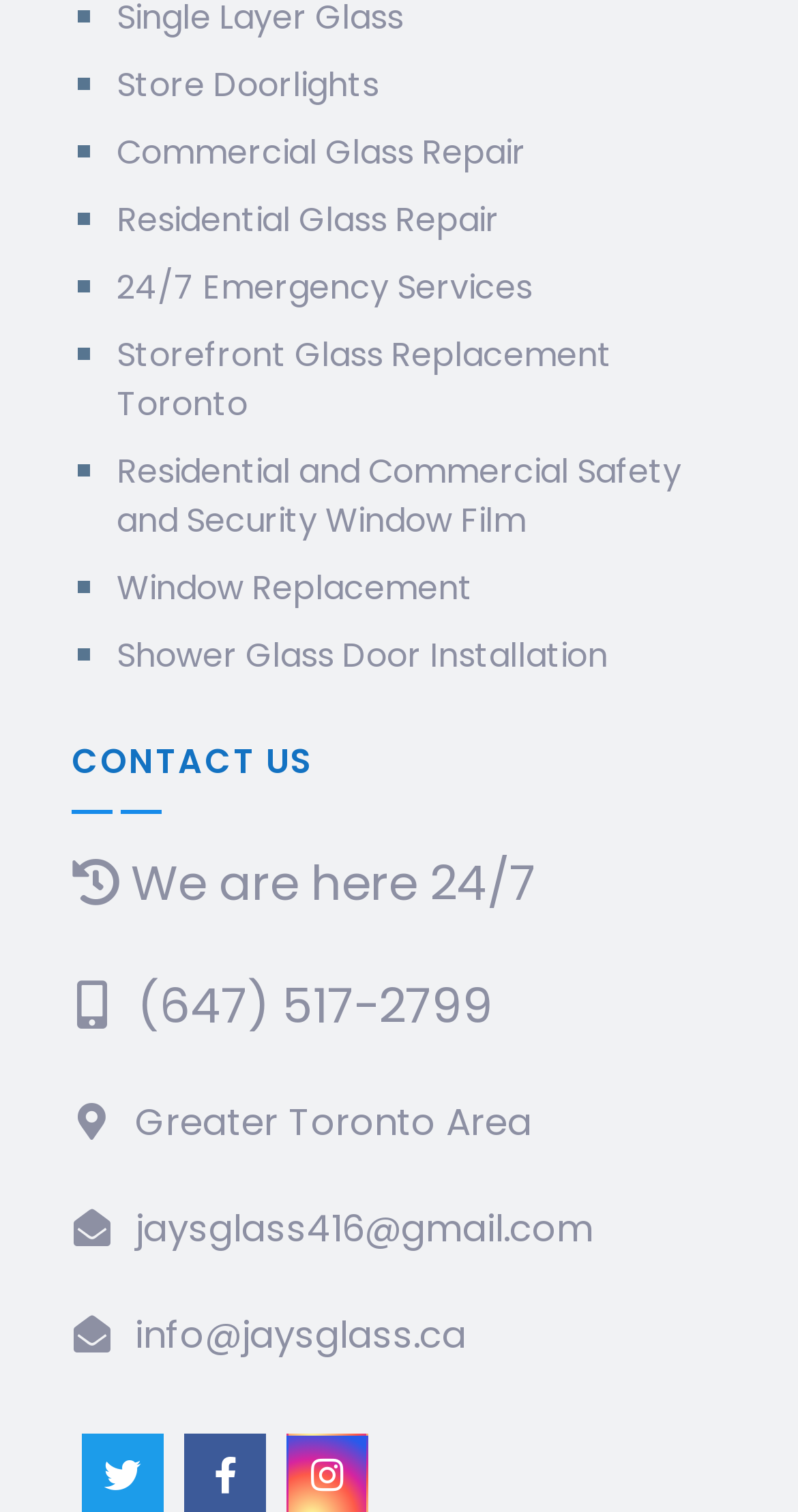Provide a brief response to the question using a single word or phrase: 
What type of services does the company offer?

Glass repair and replacement